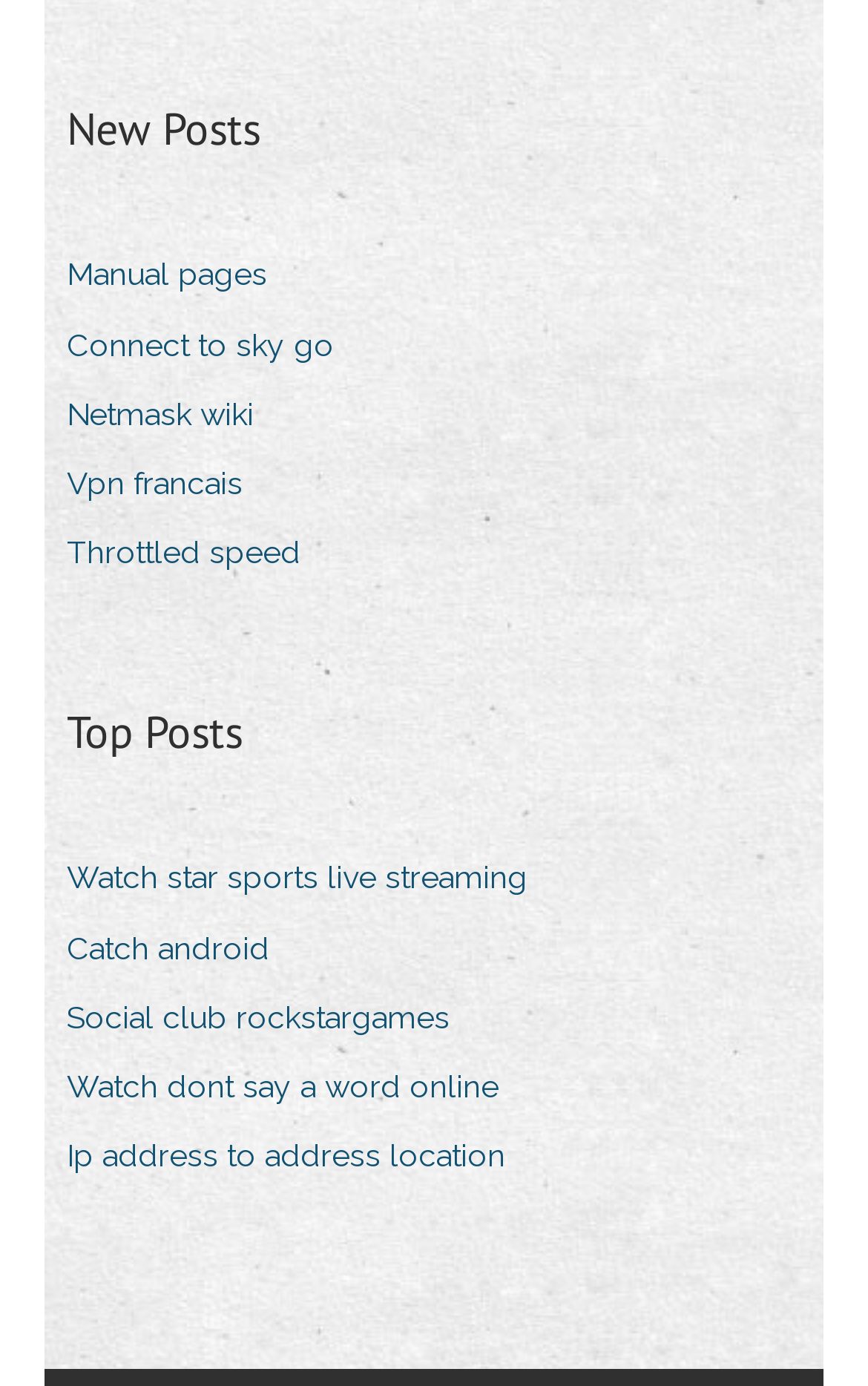Can you find the bounding box coordinates of the area I should click to execute the following instruction: "Watch Star Sports live streaming"?

[0.077, 0.612, 0.646, 0.656]